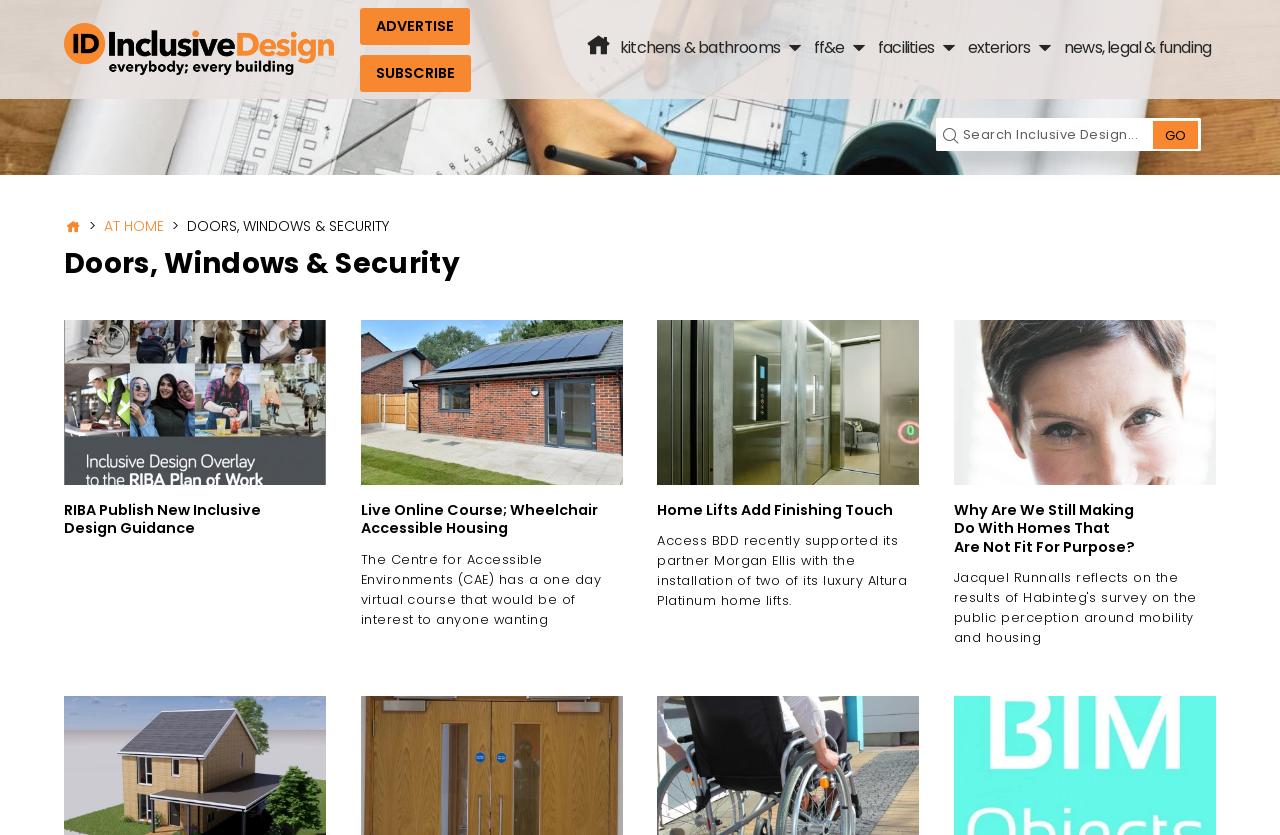Look at the image and give a detailed response to the following question: What is the purpose of the search bar?

The search bar is located at the top of the webpage, and its placeholder text is 'Search Inclusive Design'. This suggests that the search bar is intended for users to search for specific topics or keywords related to inclusive design within the webpage's content.